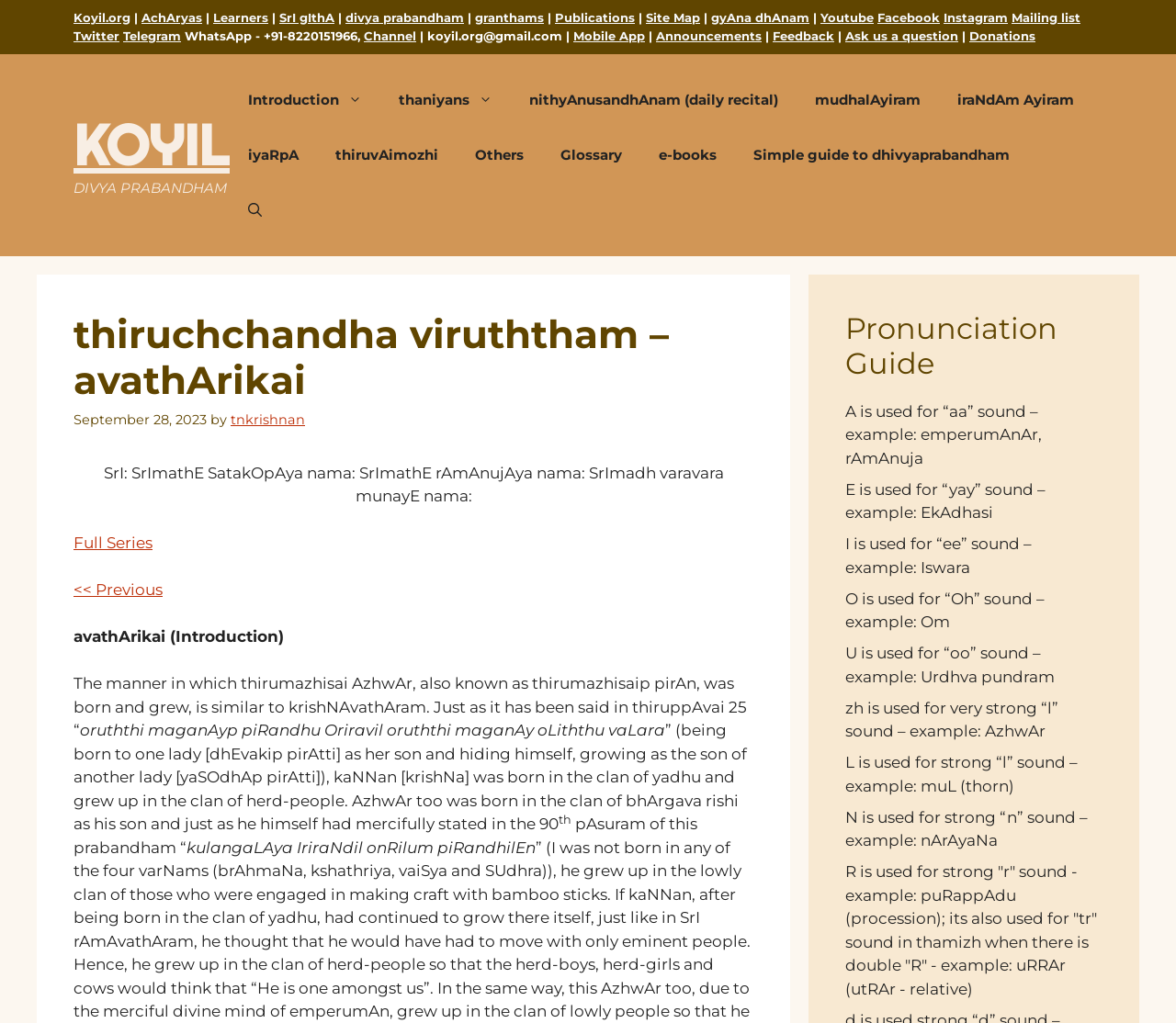Identify and provide the title of the webpage.

thiruchchandha viruththam – avathArikai